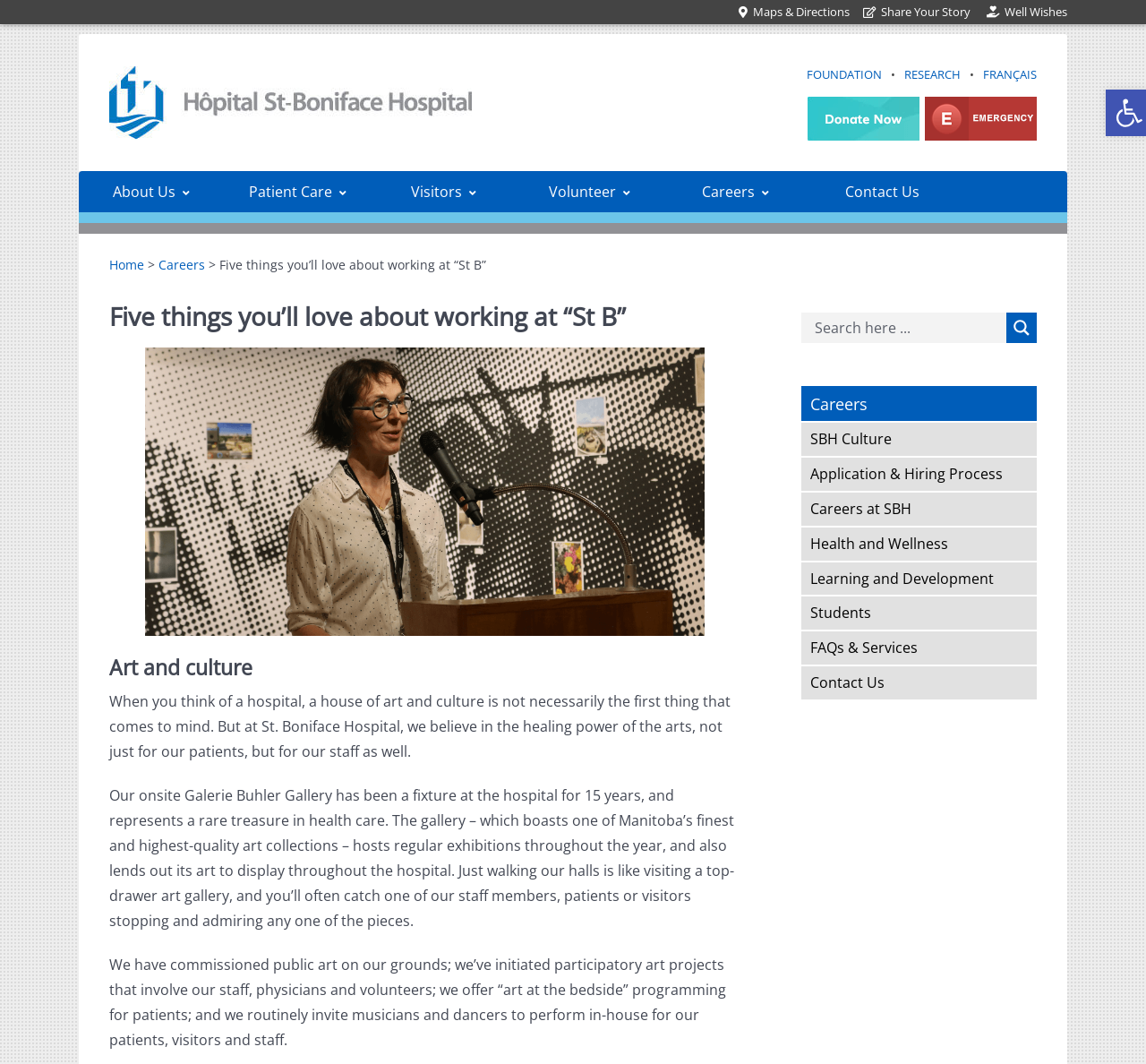Find the bounding box coordinates for the area that should be clicked to accomplish the instruction: "Click the Donate Now button".

[0.705, 0.103, 0.802, 0.118]